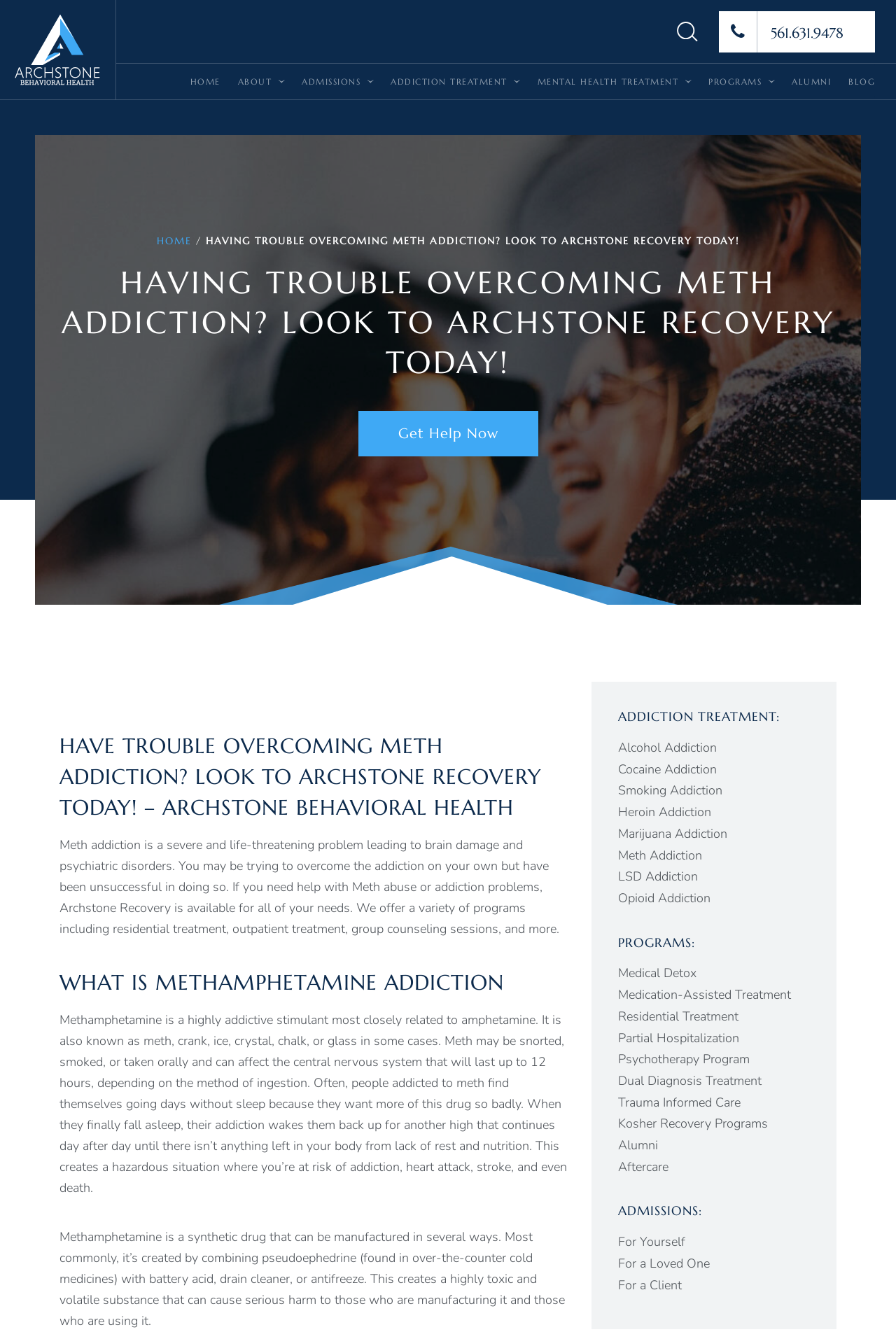Please identify the coordinates of the bounding box that should be clicked to fulfill this instruction: "search".

[0.755, 0.016, 0.779, 0.031]